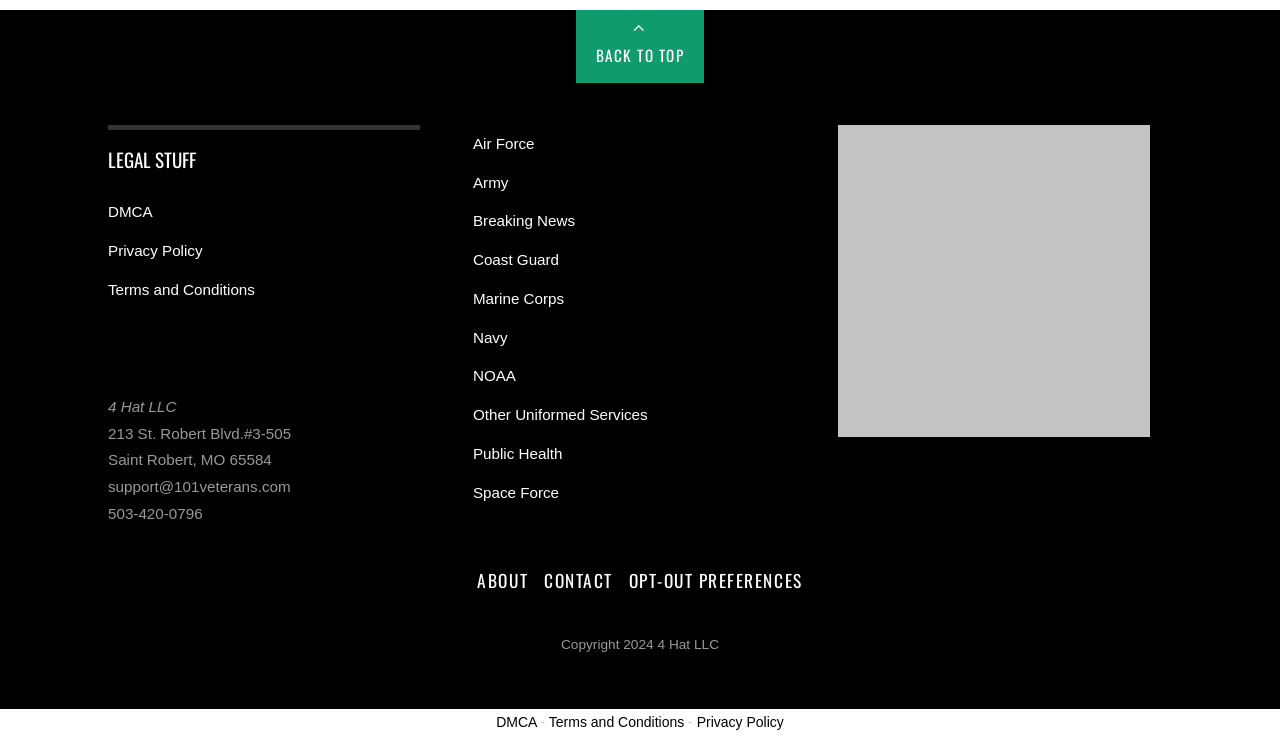Identify the bounding box coordinates for the element that needs to be clicked to fulfill this instruction: "View DMCA". Provide the coordinates in the format of four float numbers between 0 and 1: [left, top, right, bottom].

[0.084, 0.275, 0.119, 0.298]